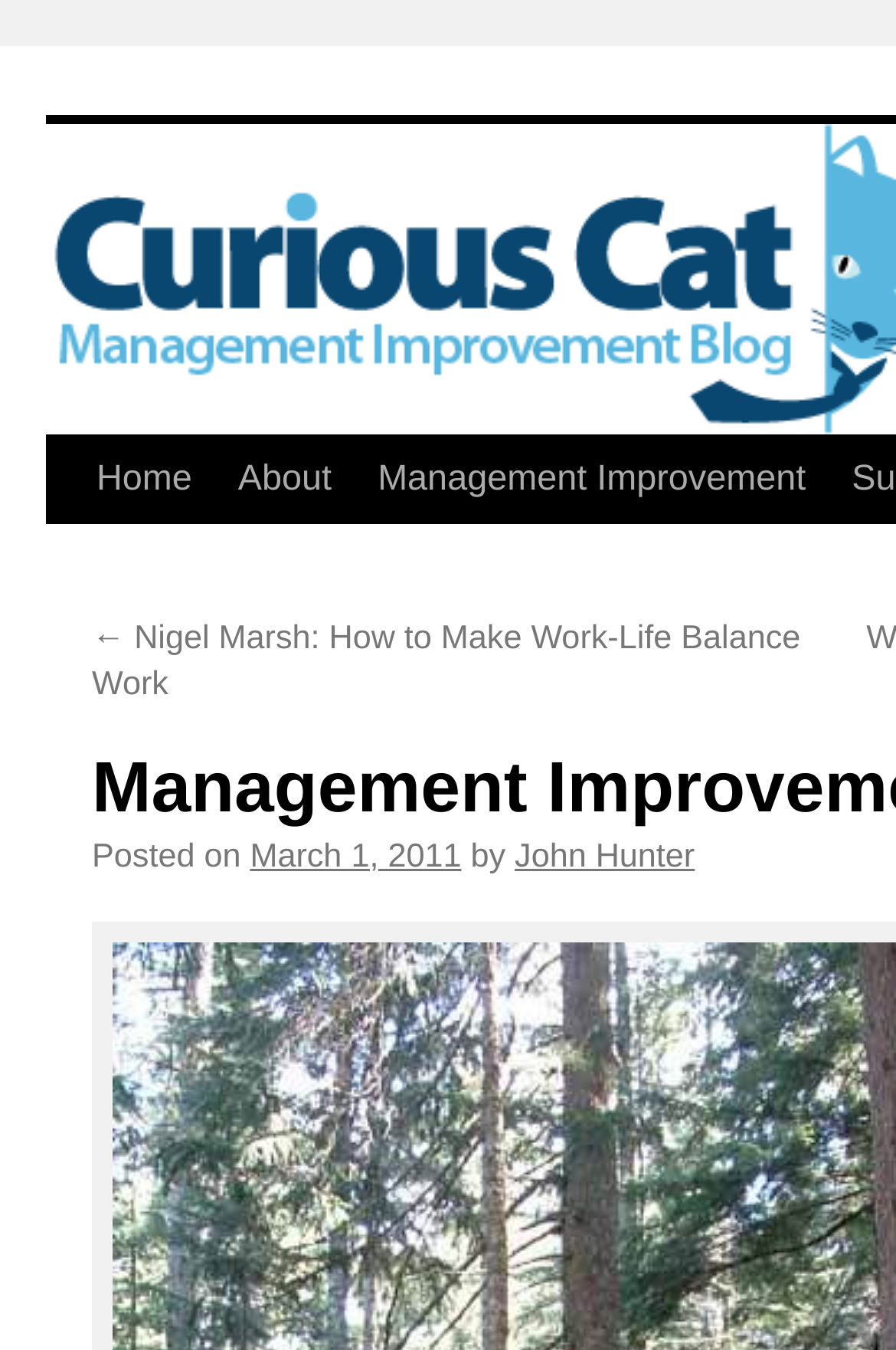What is the first link on the webpage?
Based on the image content, provide your answer in one word or a short phrase.

Skip to content